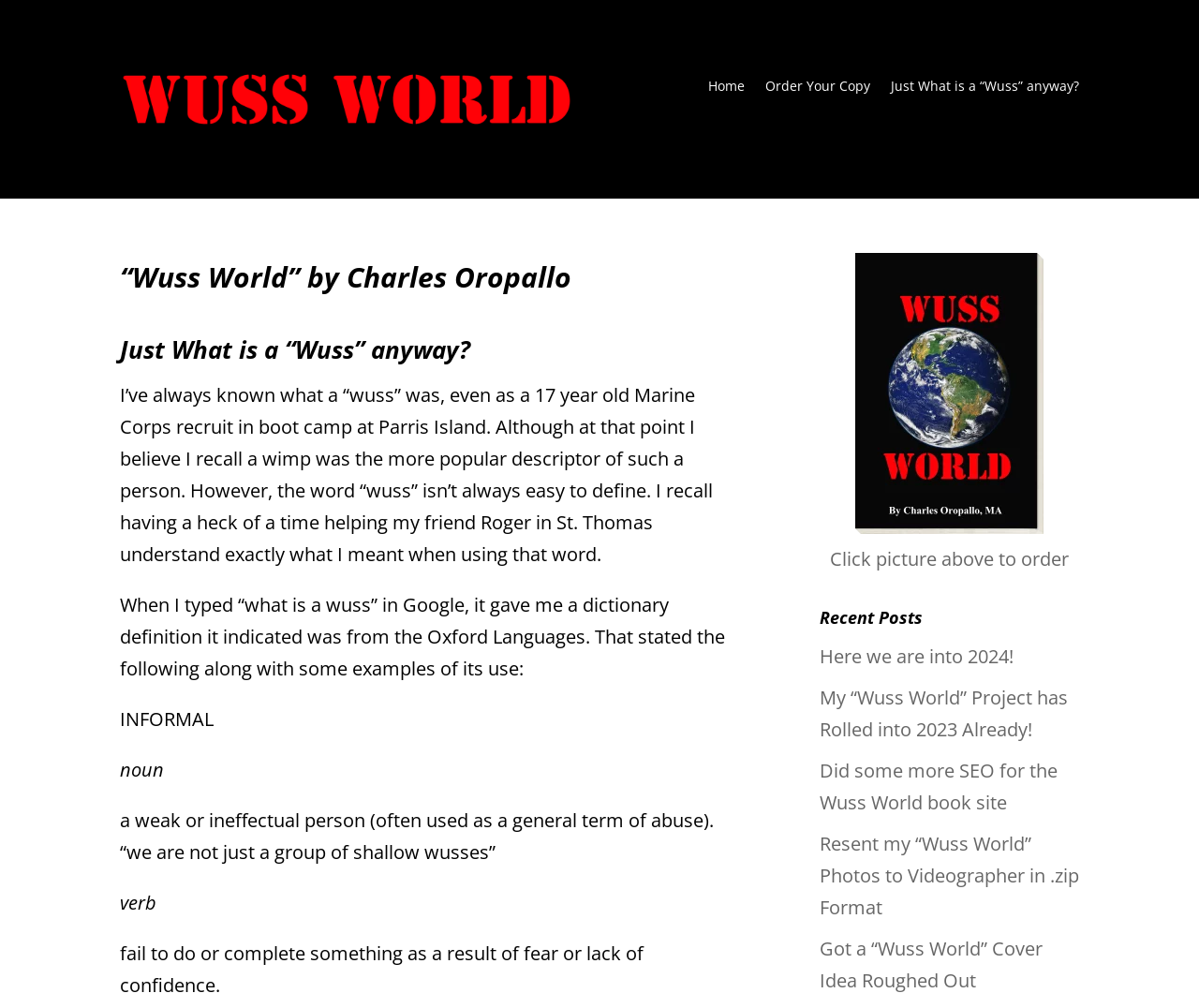Answer this question using a single word or a brief phrase:
What is the author of the book?

Charles Oropallo